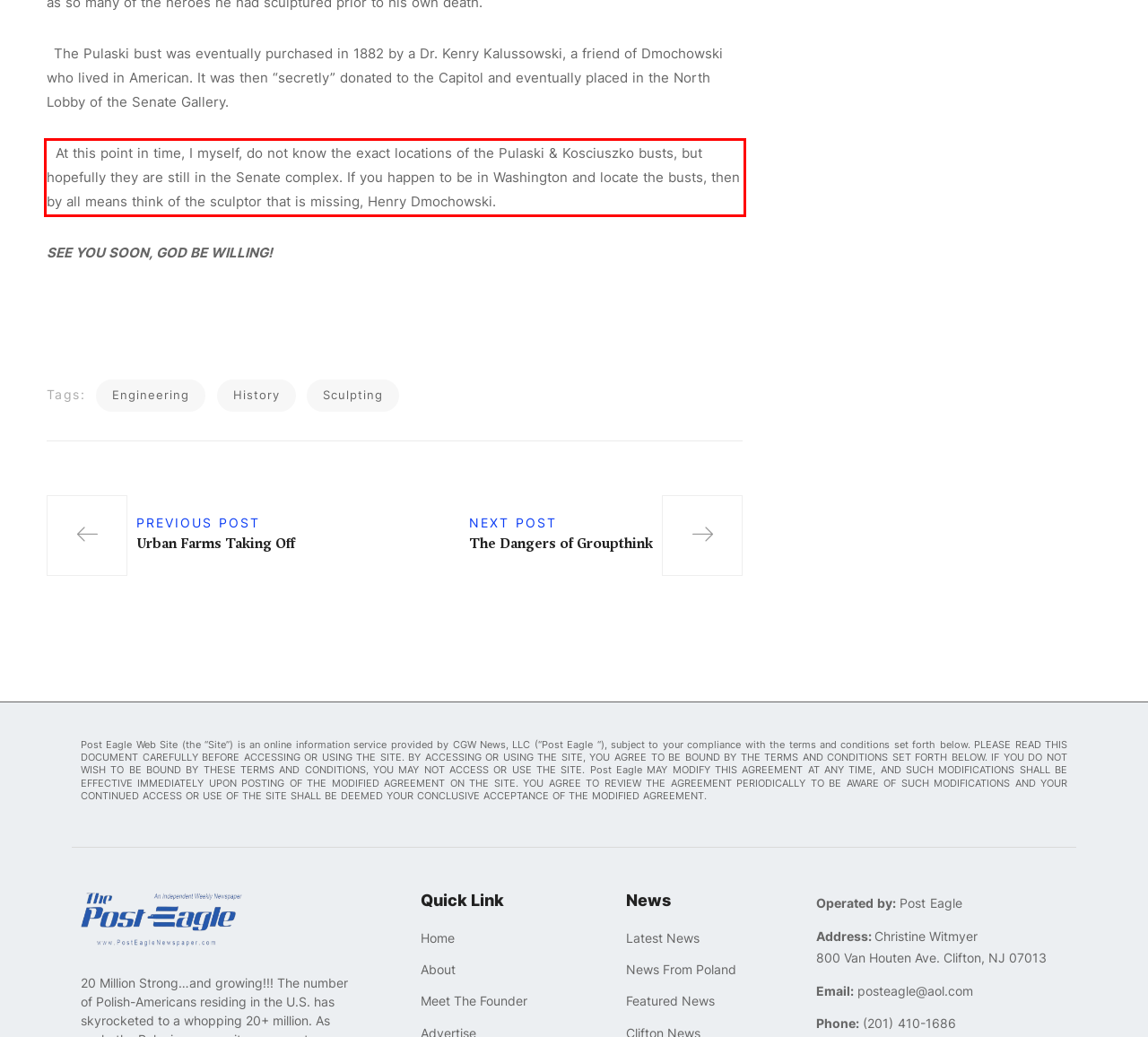From the screenshot of the webpage, locate the red bounding box and extract the text contained within that area.

At this point in time, I myself, do not know the exact locations of the Pulaski & Kosciuszko busts, but hopefully they are still in the Senate complex. If you happen to be in Washington and locate the busts, then by all means think of the sculptor that is missing, Henry Dmochowski.